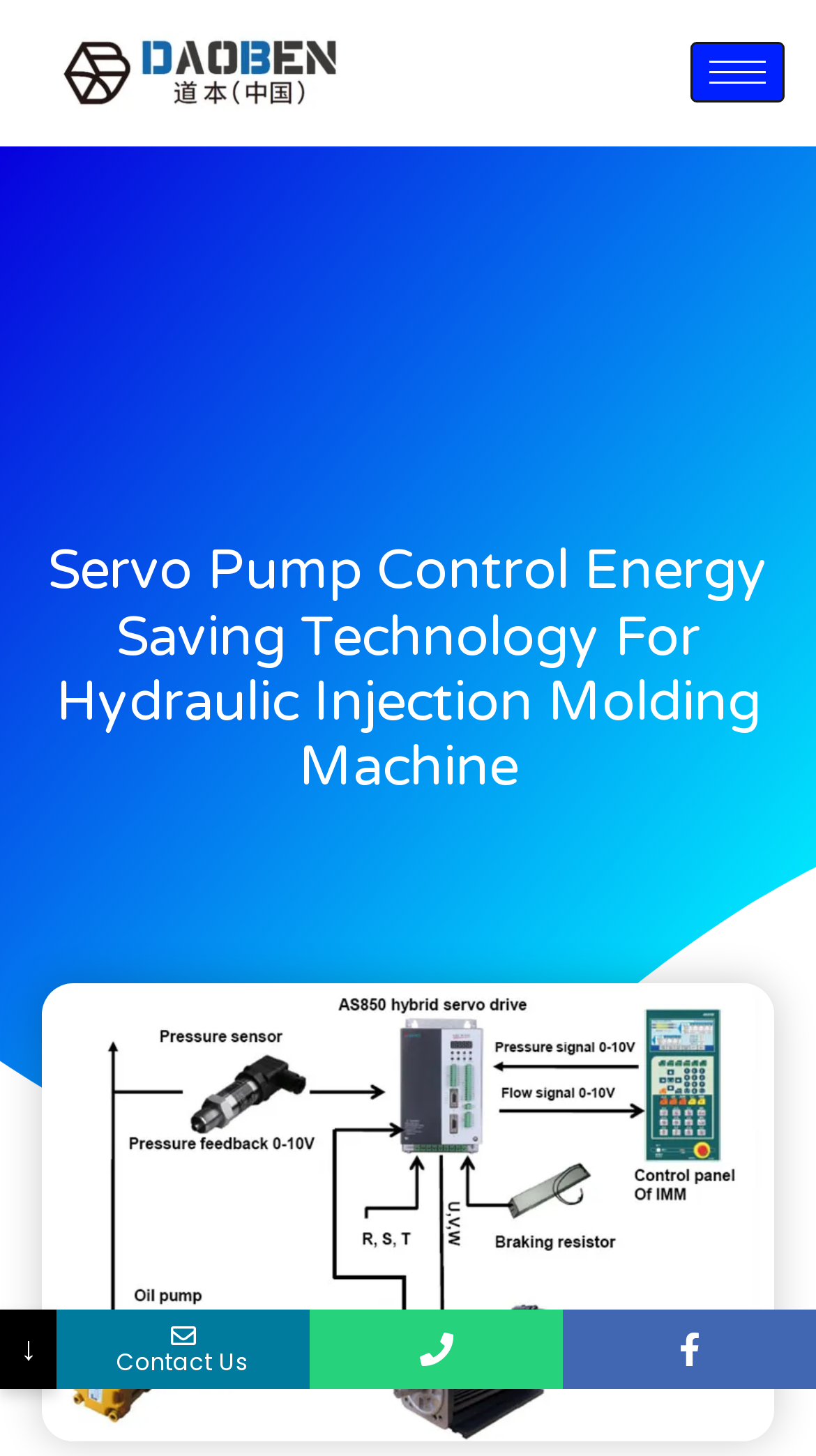Please reply to the following question with a single word or a short phrase:
How many social media links are there?

2